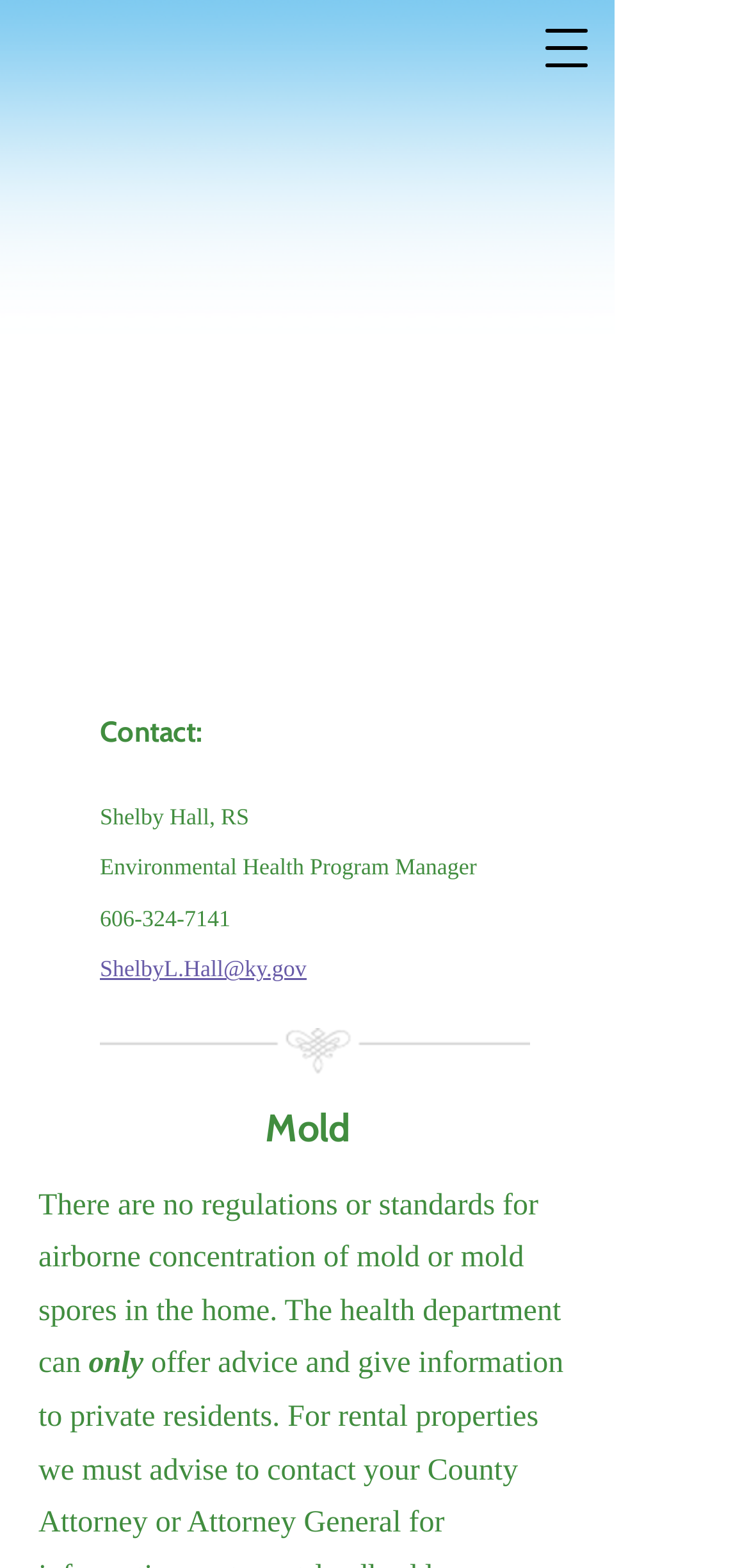Kindly respond to the following question with a single word or a brief phrase: 
What is the topic of the webpage?

Mold